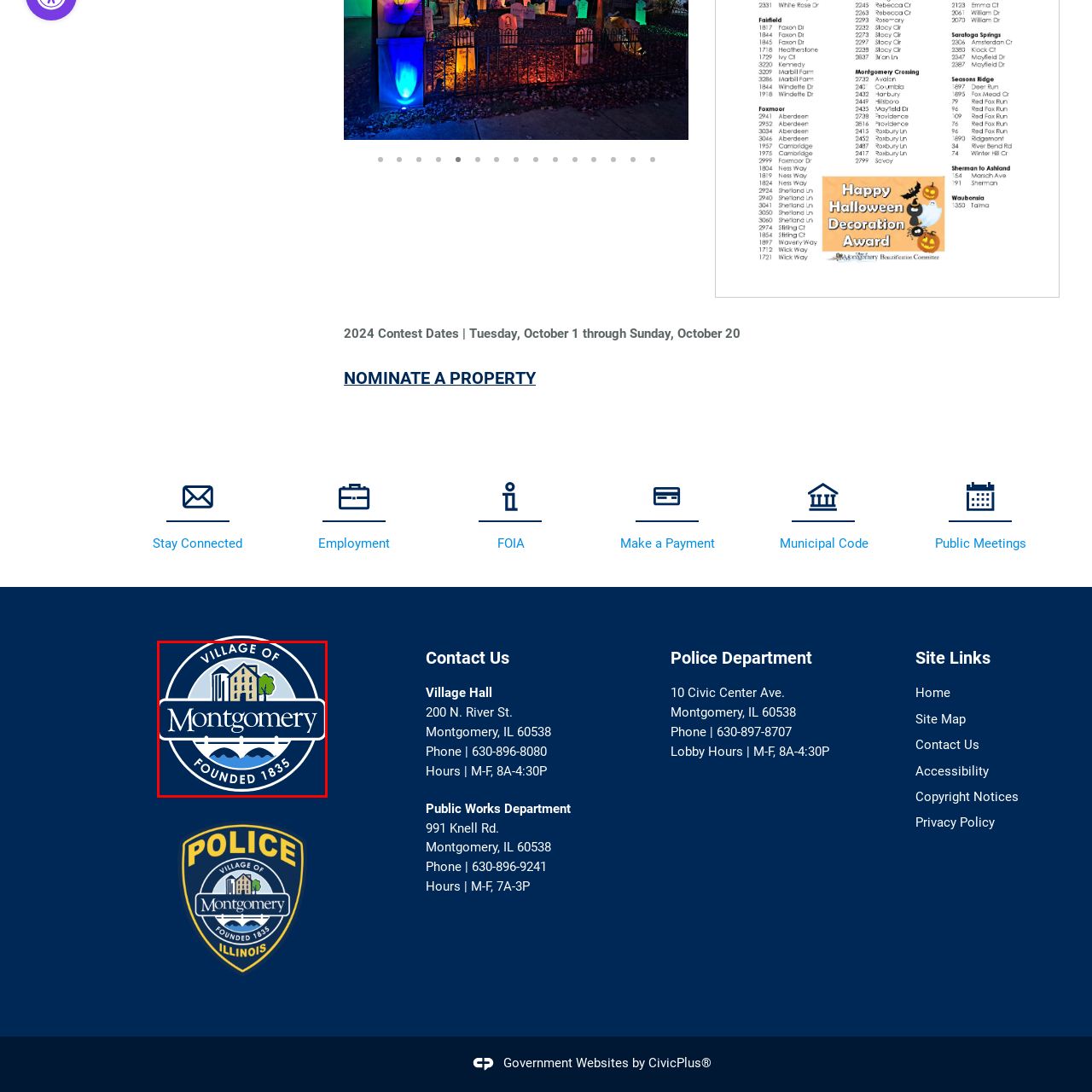Check the content in the red bounding box and reply to the question using a single word or phrase:
What is symbolized by the stylized illustrations of buildings and a tree?

Community's development and natural beauty